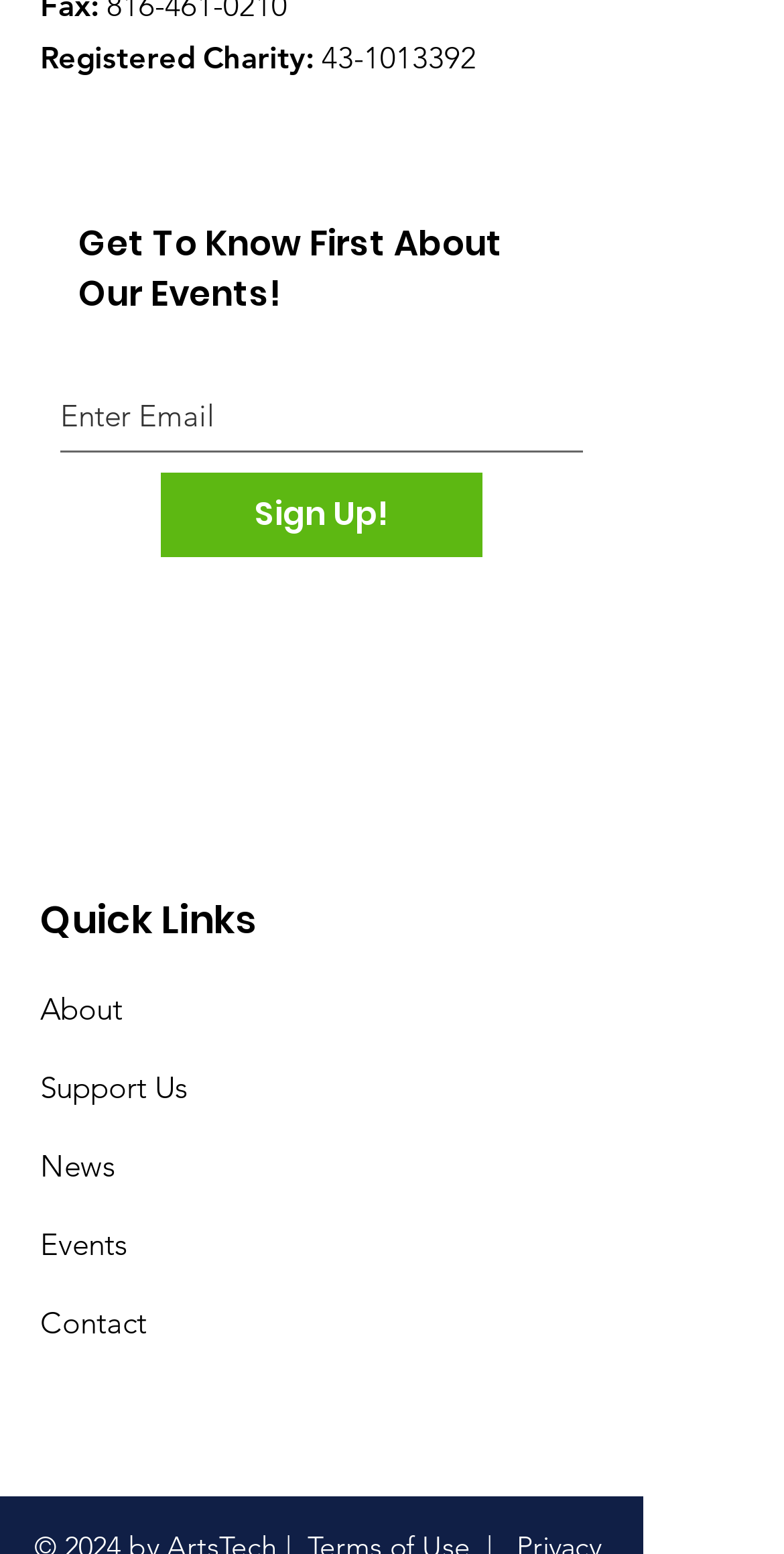Identify the bounding box coordinates of the clickable region necessary to fulfill the following instruction: "Enter email to get event updates". The bounding box coordinates should be four float numbers between 0 and 1, i.e., [left, top, right, bottom].

[0.077, 0.245, 0.744, 0.291]